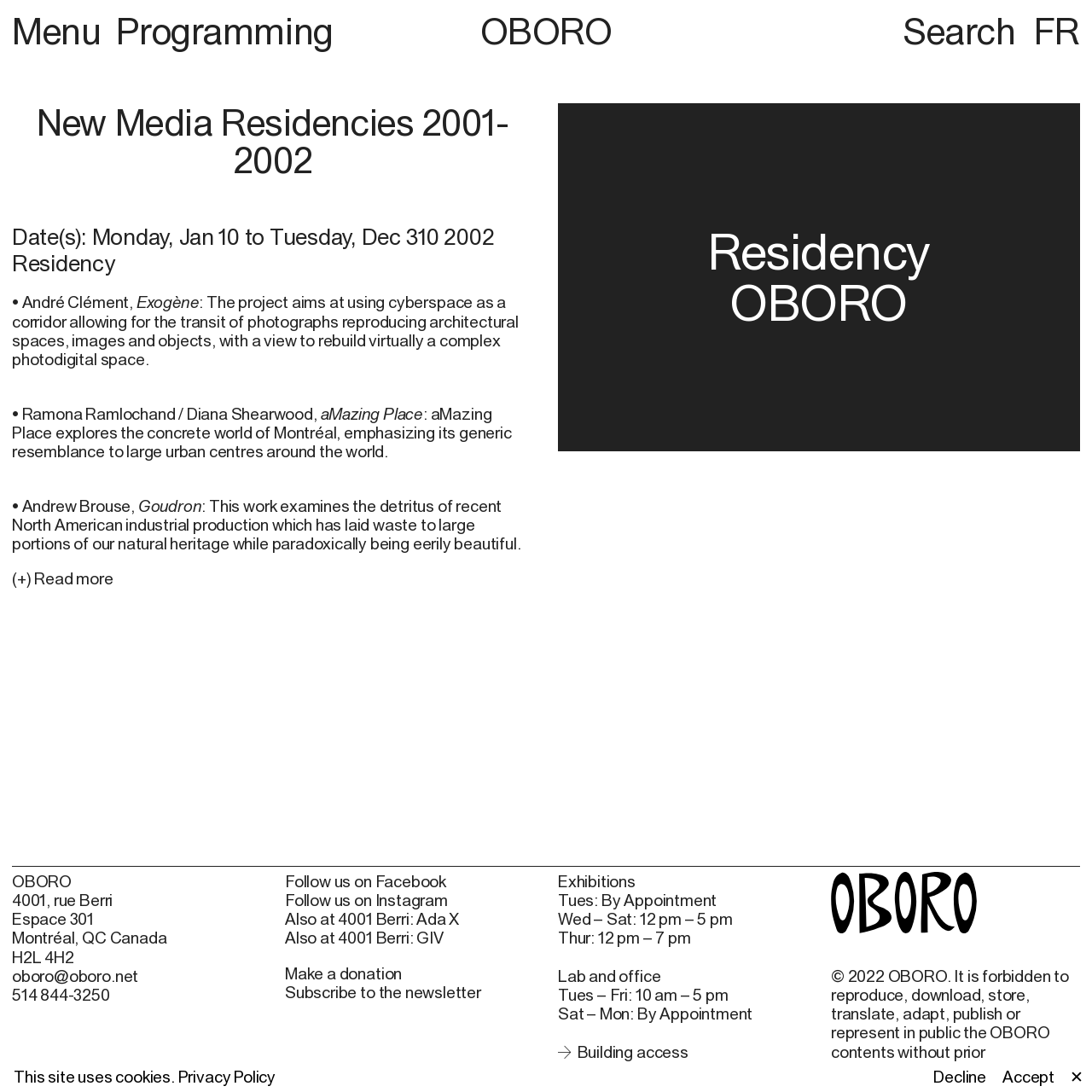Please answer the following query using a single word or phrase: 
What is the address of OBORO?

4001, rue Berri, Montréal, QC Canada